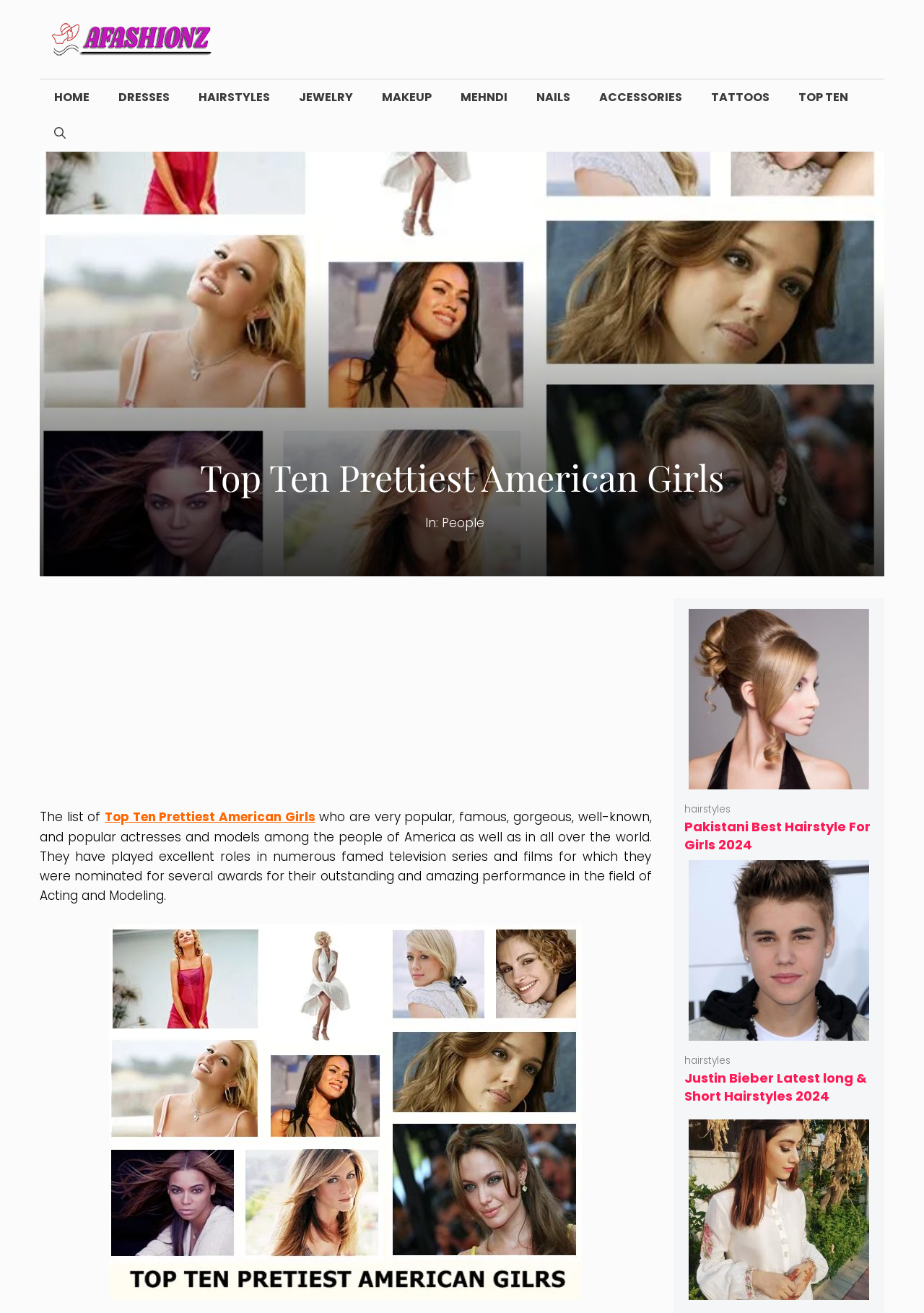Explain the webpage in detail, including its primary components.

This webpage is about the top 10 prettiest American girls who are popular, famous, and well-known actresses and models. At the top, there is a banner with the site's name "Afashionz | World Fashion Trends" accompanied by an image. Below the banner, there is a navigation menu with 10 links, including "HOME", "DRESSES", "HAIRSTYLES", and others.

The main content of the webpage is divided into two sections. The first section has a heading "Top Ten Prettiest American Girls" and a brief introduction to the list. Below the introduction, there is an advertisement iframe.

The second section consists of a list of articles, each with a heading, a link, and an image. There are three articles in total, with titles such as "Pakistani Best Hairstyle For Girls 2024", "Justin Bieber Latest long & Short Hairstyles 2024", and "New Beautiful Eid Hairstyles Ideas For Girls 2024". Each article has a link to read more and an image related to the topic. The articles are positioned side by side, with the first article on the left and the last article on the right.